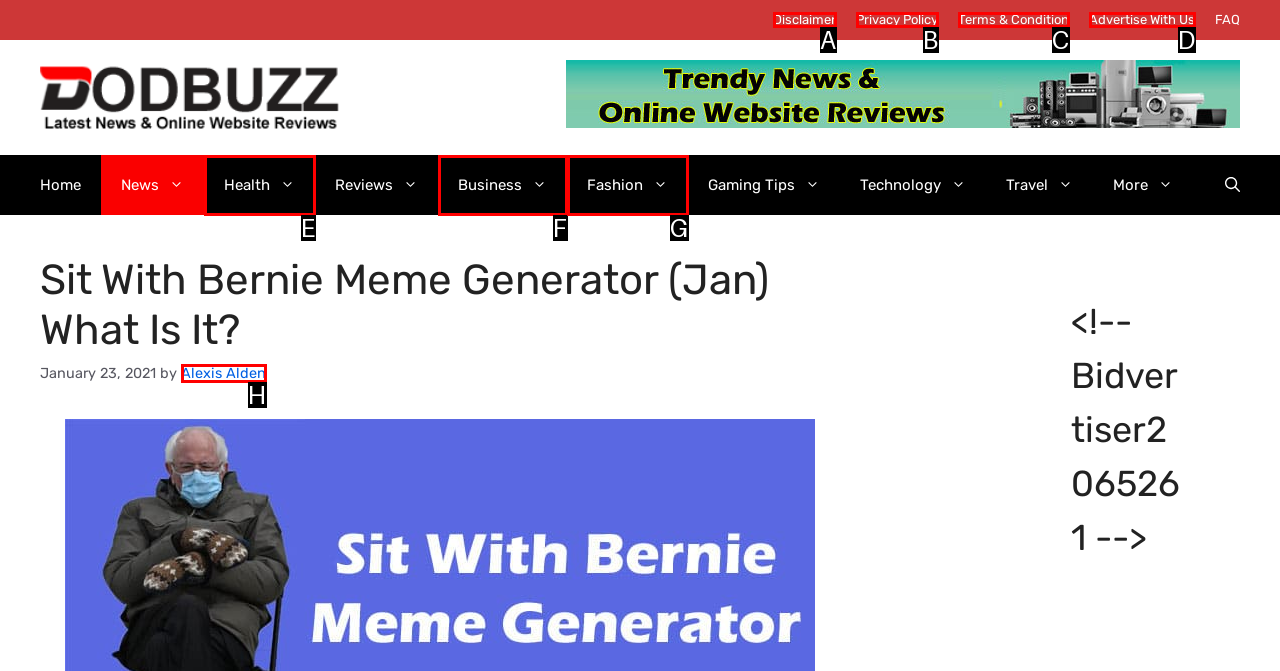Which option is described as follows: Alexis Alden
Answer with the letter of the matching option directly.

H